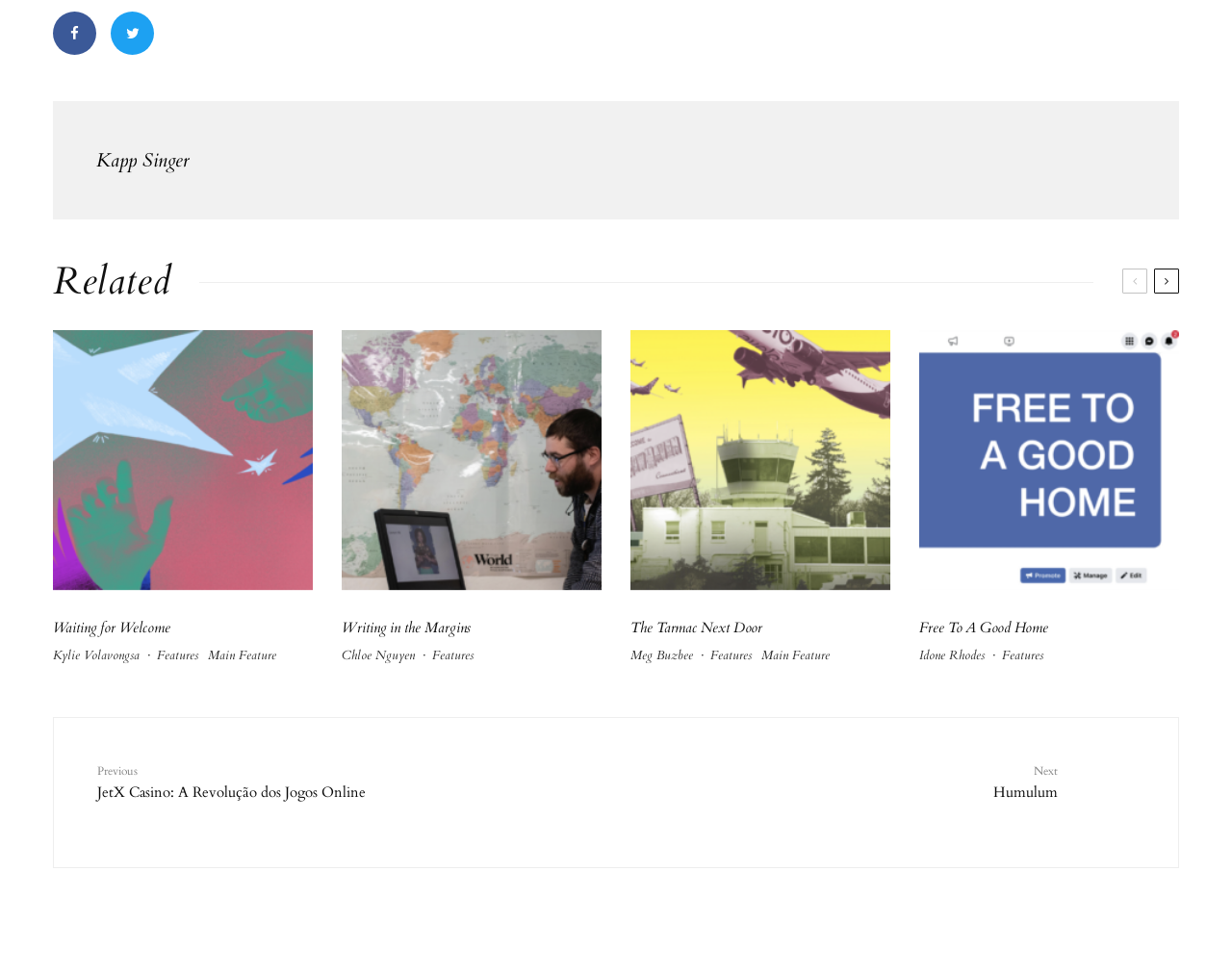Could you locate the bounding box coordinates for the section that should be clicked to accomplish this task: "Read the article 'Waiting for Welcome'".

[0.043, 0.339, 0.254, 0.683]